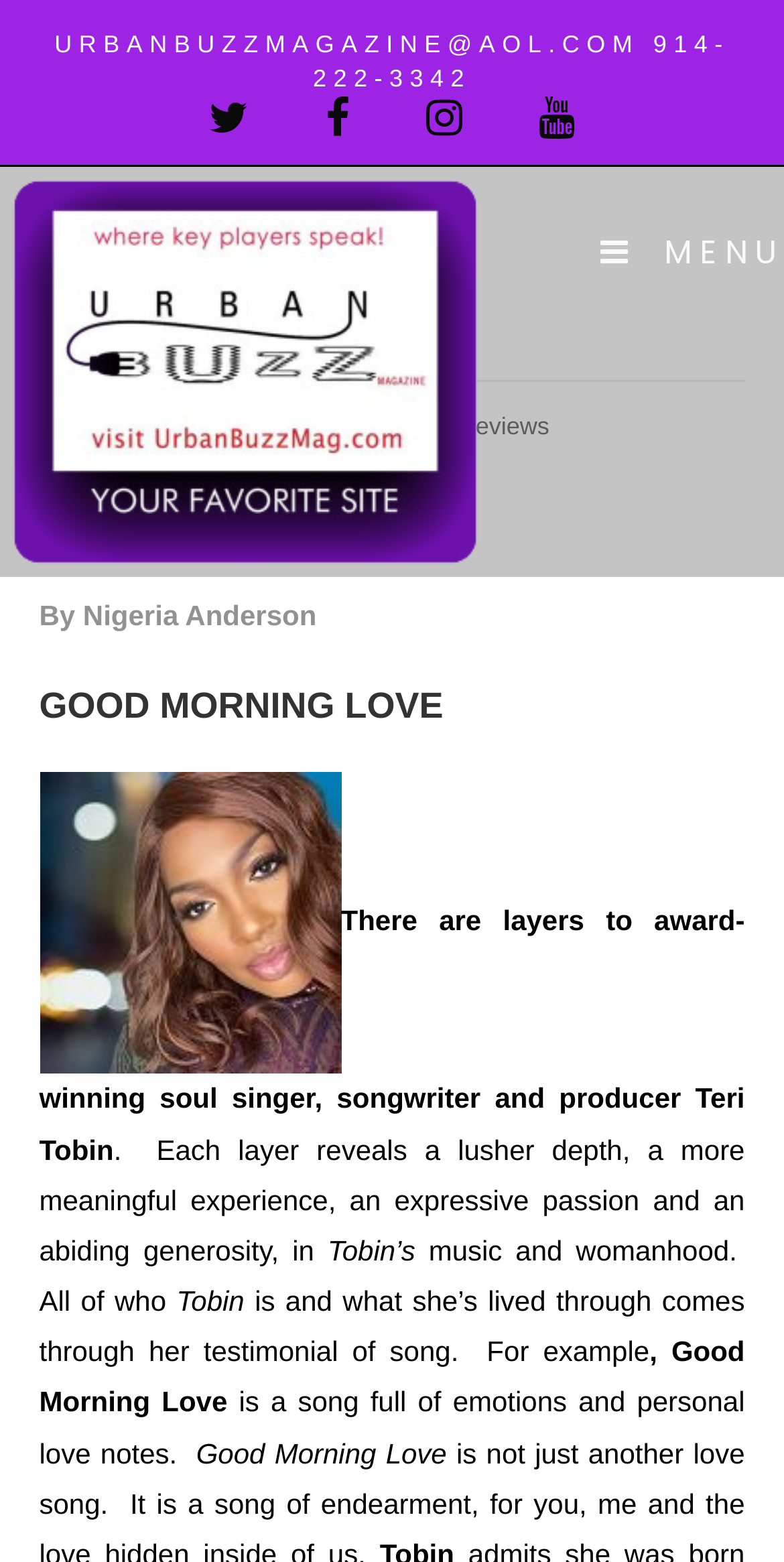What is the email address of the author?
Using the image, answer in one word or phrase.

URBANBUZZMAGAZINE@AOL.COM